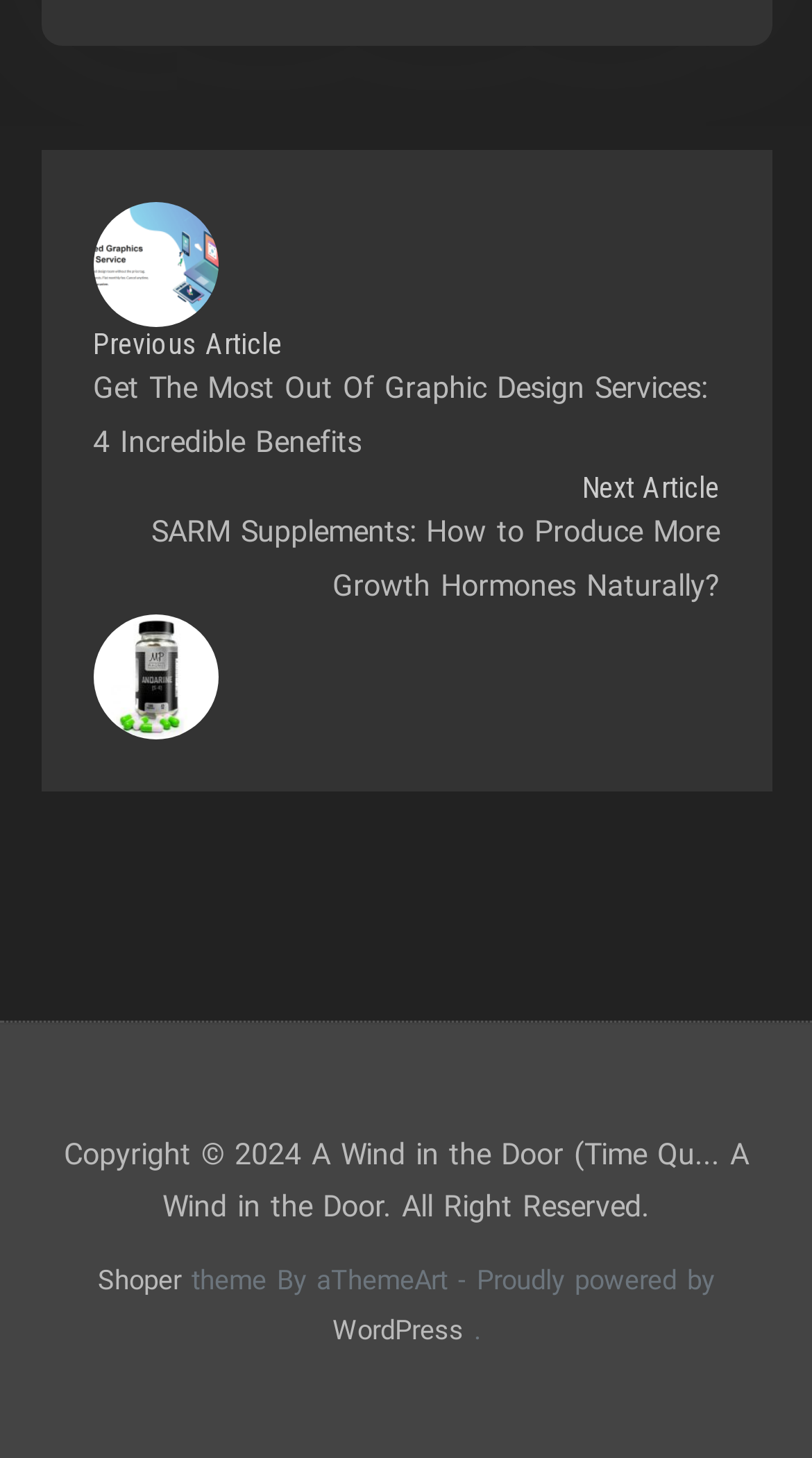Given the content of the image, can you provide a detailed answer to the question?
What is the platform powering the website?

I found the platform powering the website by looking at the link element at the bottom of the webpage, which says 'WordPress'.